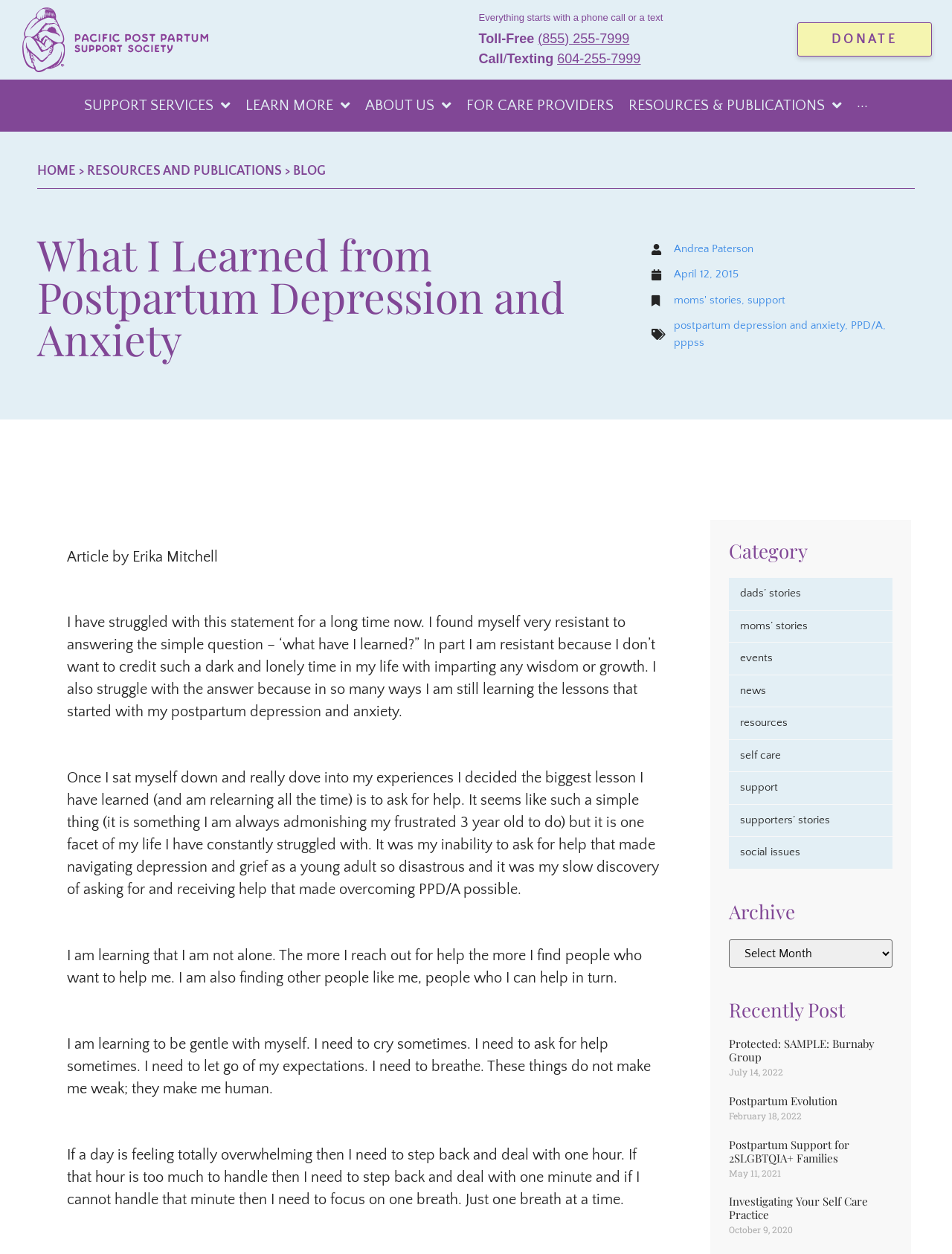Who wrote the article?
Please provide a comprehensive answer based on the visual information in the image.

I found the author of the article by looking at the text below the heading 'What I Learned from Postpartum Depression and Anxiety'. It says 'Article by Erika Mitchell', which indicates that Erika Mitchell is the author of the article.